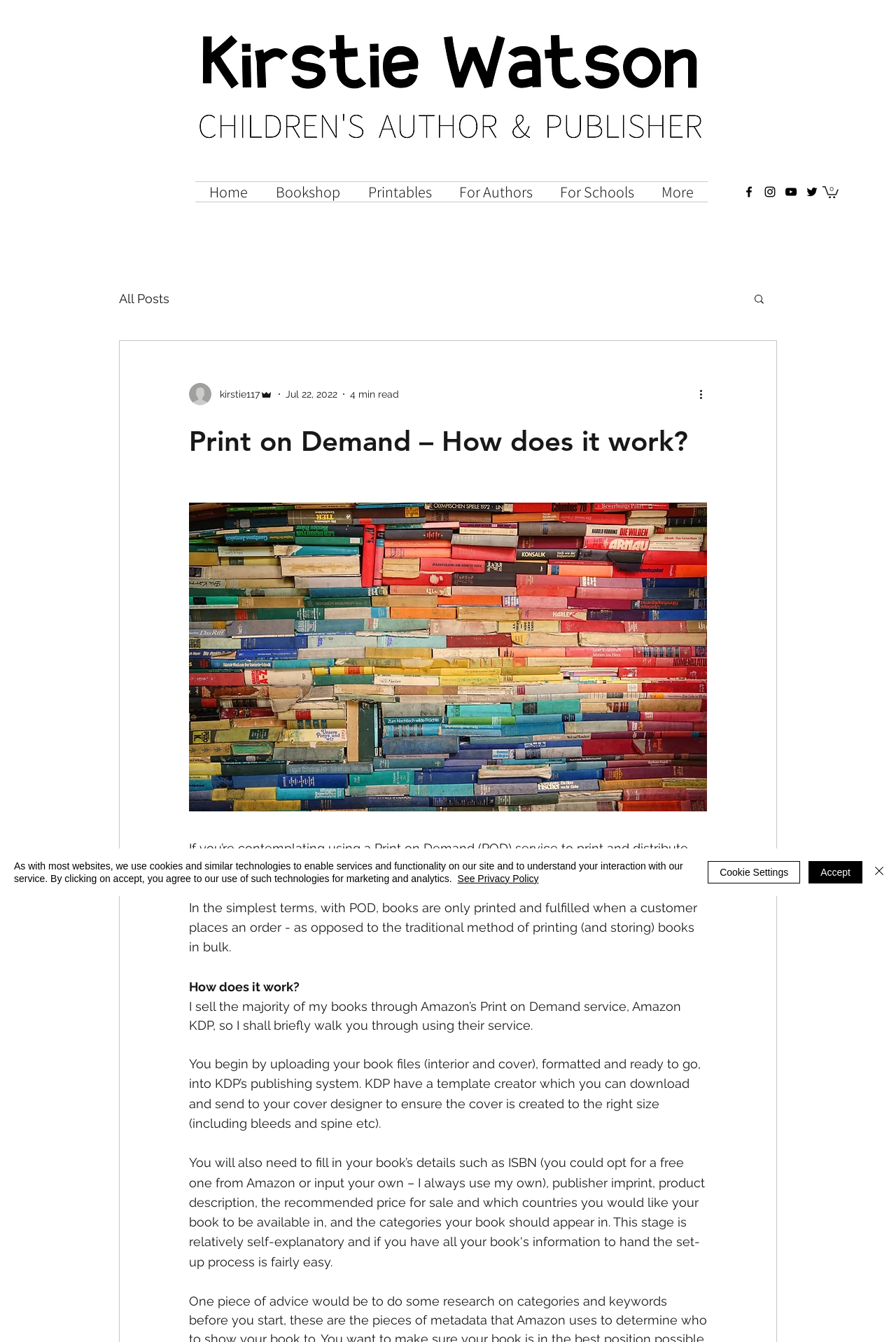Locate the bounding box coordinates of the area you need to click to fulfill this instruction: 'Read more about Print on Demand'. The coordinates must be in the form of four float numbers ranging from 0 to 1: [left, top, right, bottom].

[0.211, 0.316, 0.789, 0.341]